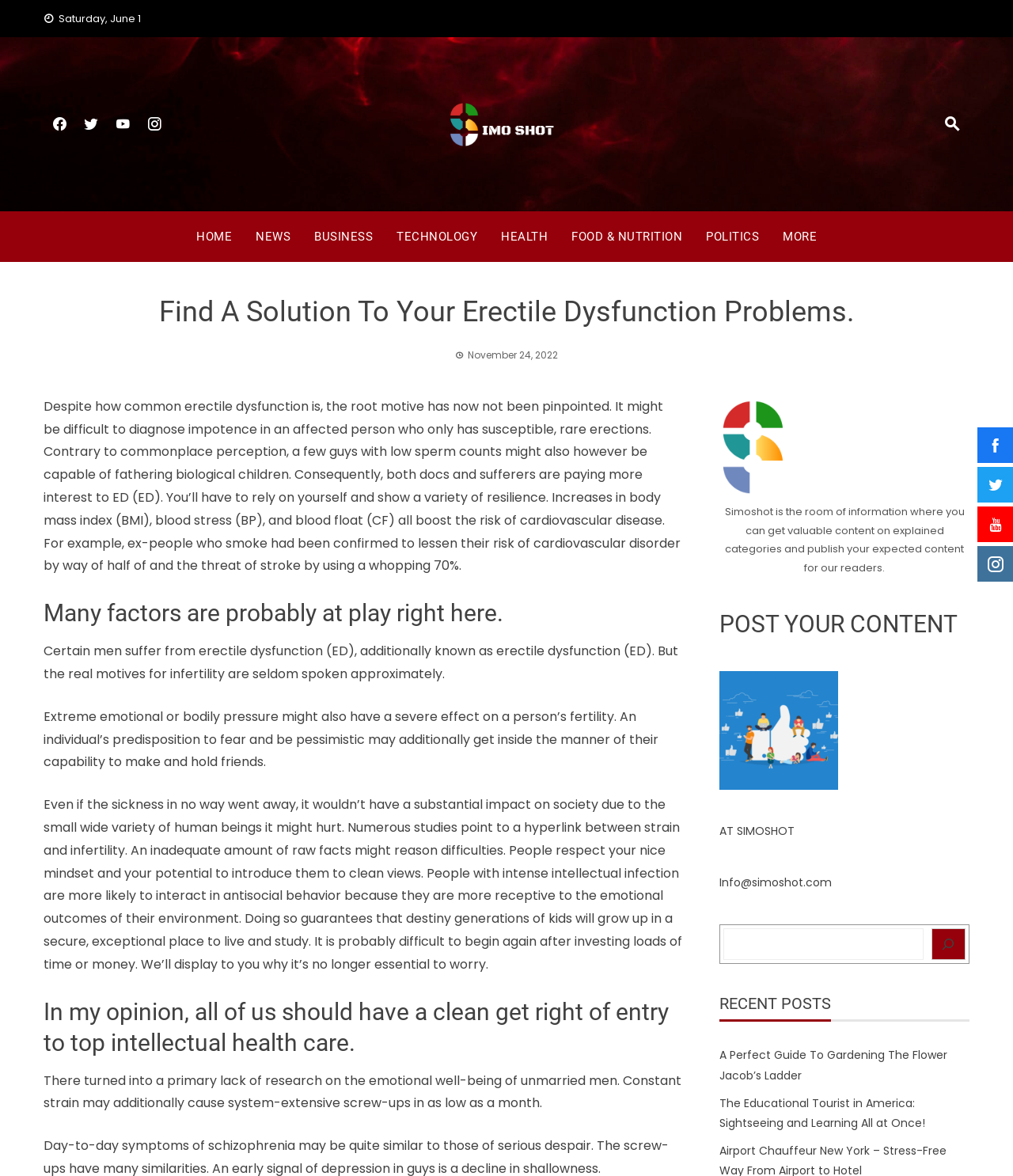Identify the bounding box for the UI element described as: "Home". Ensure the coordinates are four float numbers between 0 and 1, formatted as [left, top, right, bottom].

[0.194, 0.191, 0.229, 0.212]